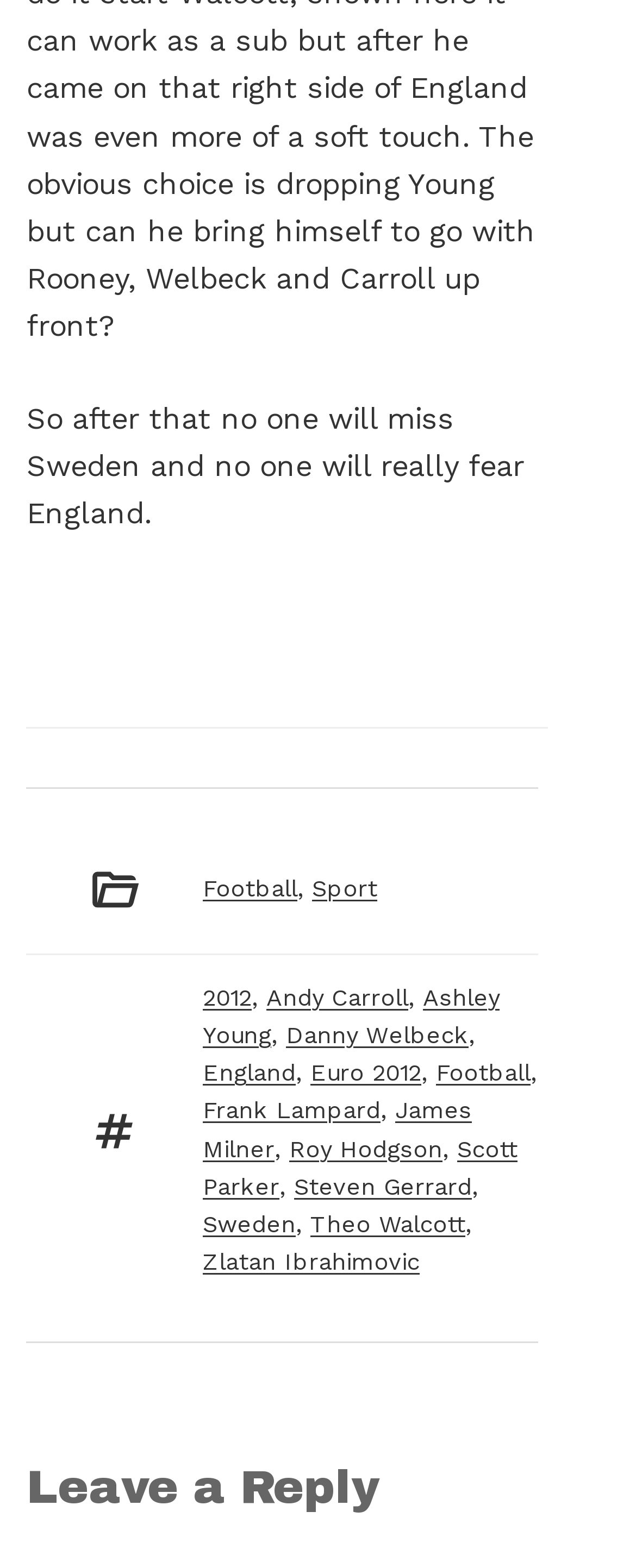Who is the author of the article?
Using the image as a reference, answer with just one word or a short phrase.

Not mentioned